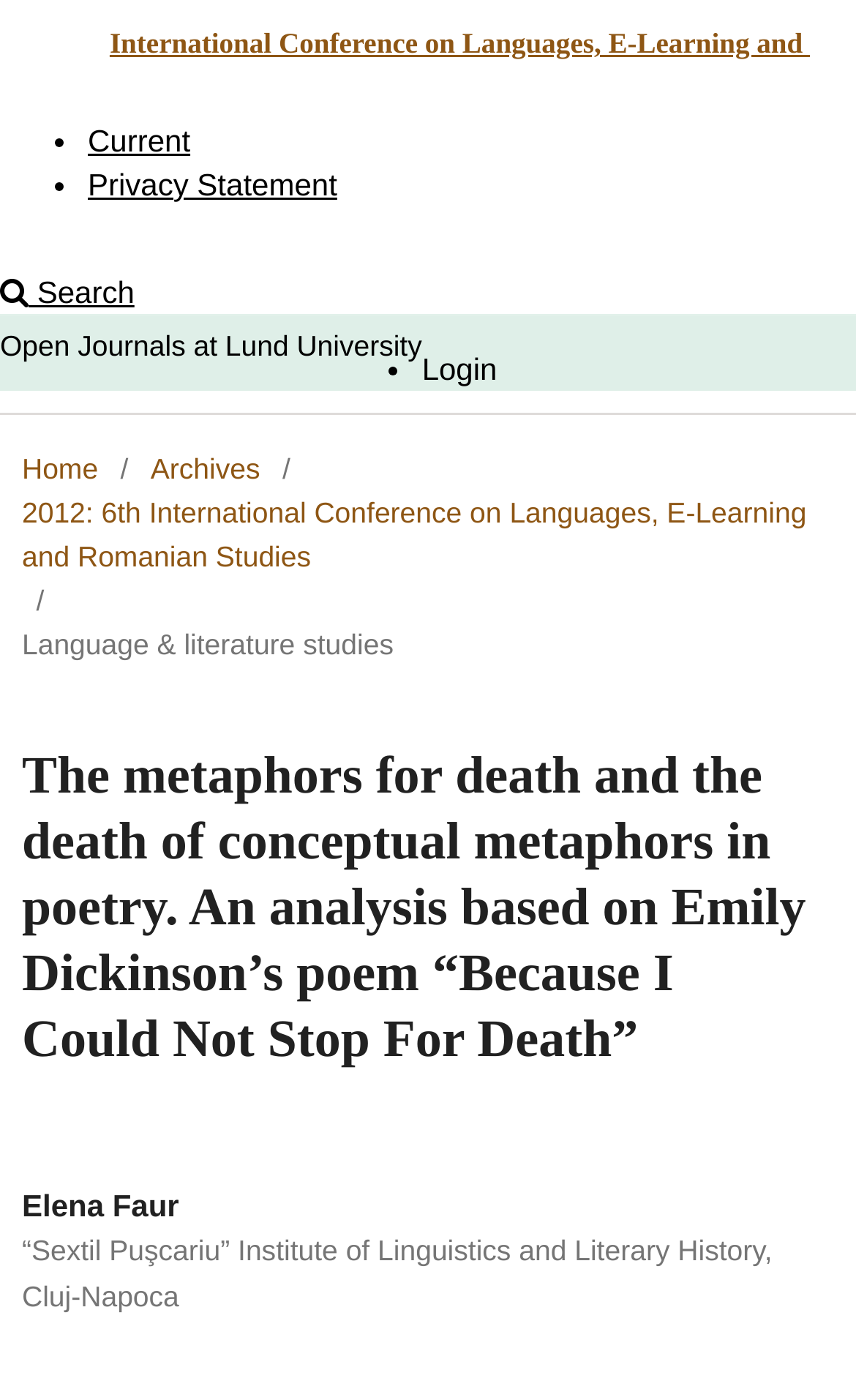Provide a one-word or short-phrase response to the question:
What is the field of study mentioned on this webpage?

Language & literature studies